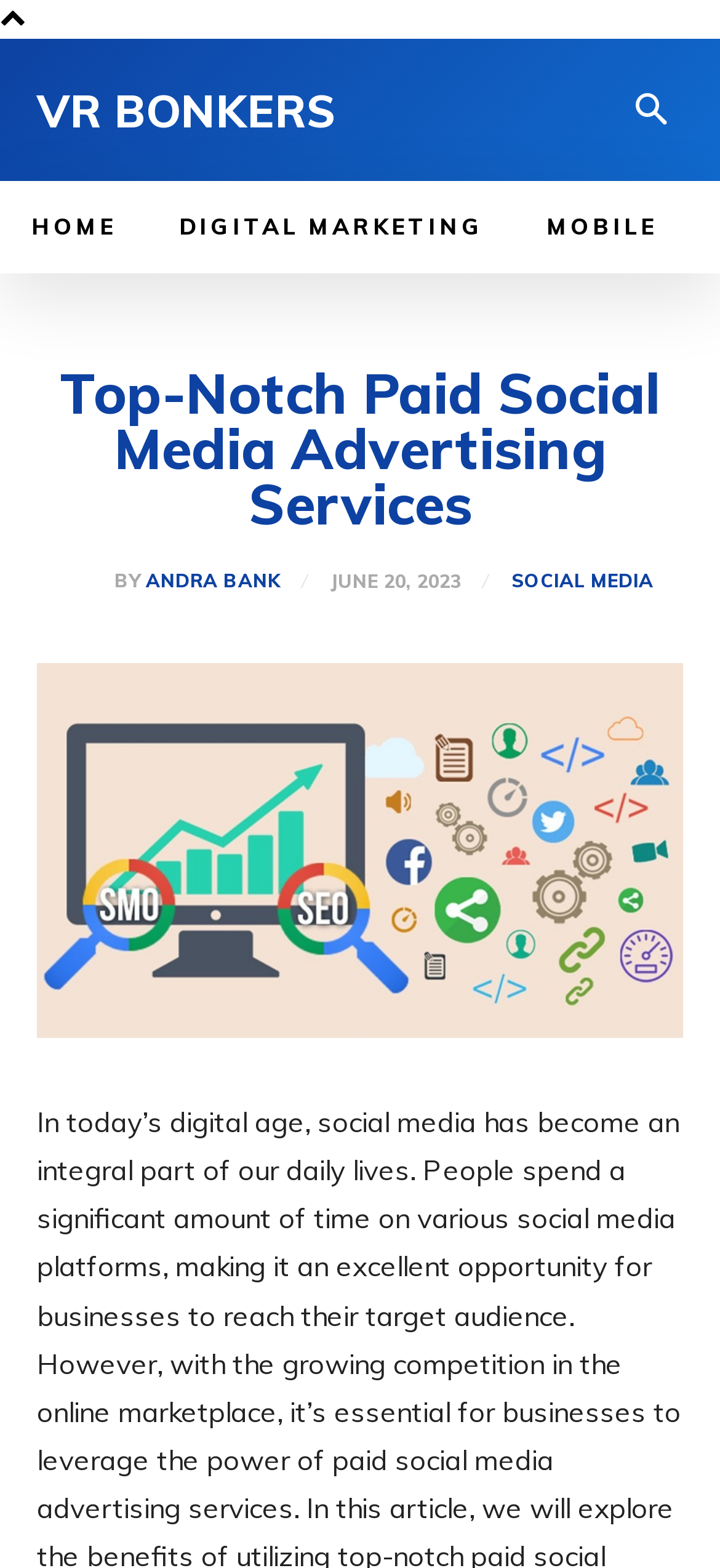What is the name of the bank mentioned in the article?
Please provide a full and detailed response to the question.

I found a link with the text 'Andra Bank' and an accompanying image with the same name. This suggests that Andra Bank is the name of the bank mentioned in the article.